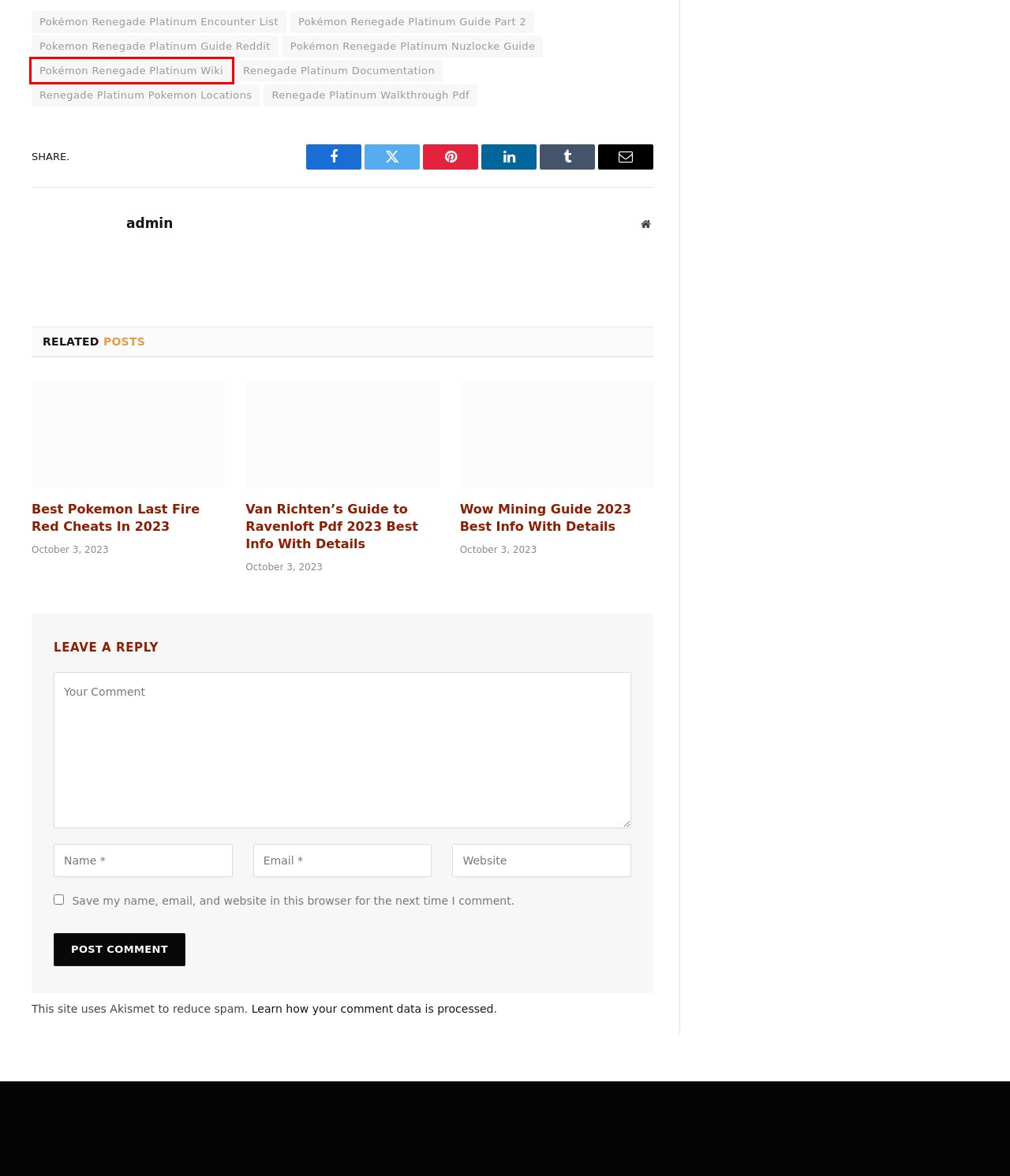Observe the webpage screenshot and focus on the red bounding box surrounding a UI element. Choose the most appropriate webpage description that corresponds to the new webpage after clicking the element in the bounding box. Here are the candidates:
A. Pokémon Renegade Platinum Wiki - Crolap
B. Pokémon Renegade Platinum Nuzlocke Guide - Crolap
C. Renegade Platinum Walkthrough Pdf - Crolap
D. Pokémon Renegade Platinum Guide Part 2 - Crolap
E. Privacy Policy – Akismet
F. Renegade Platinum Pokemon Locations - Crolap
G. Renegade Platinum Documentation - Crolap
H. Van Richten's Guide To Ravenloft Pdf 2023 Best Info Details

A